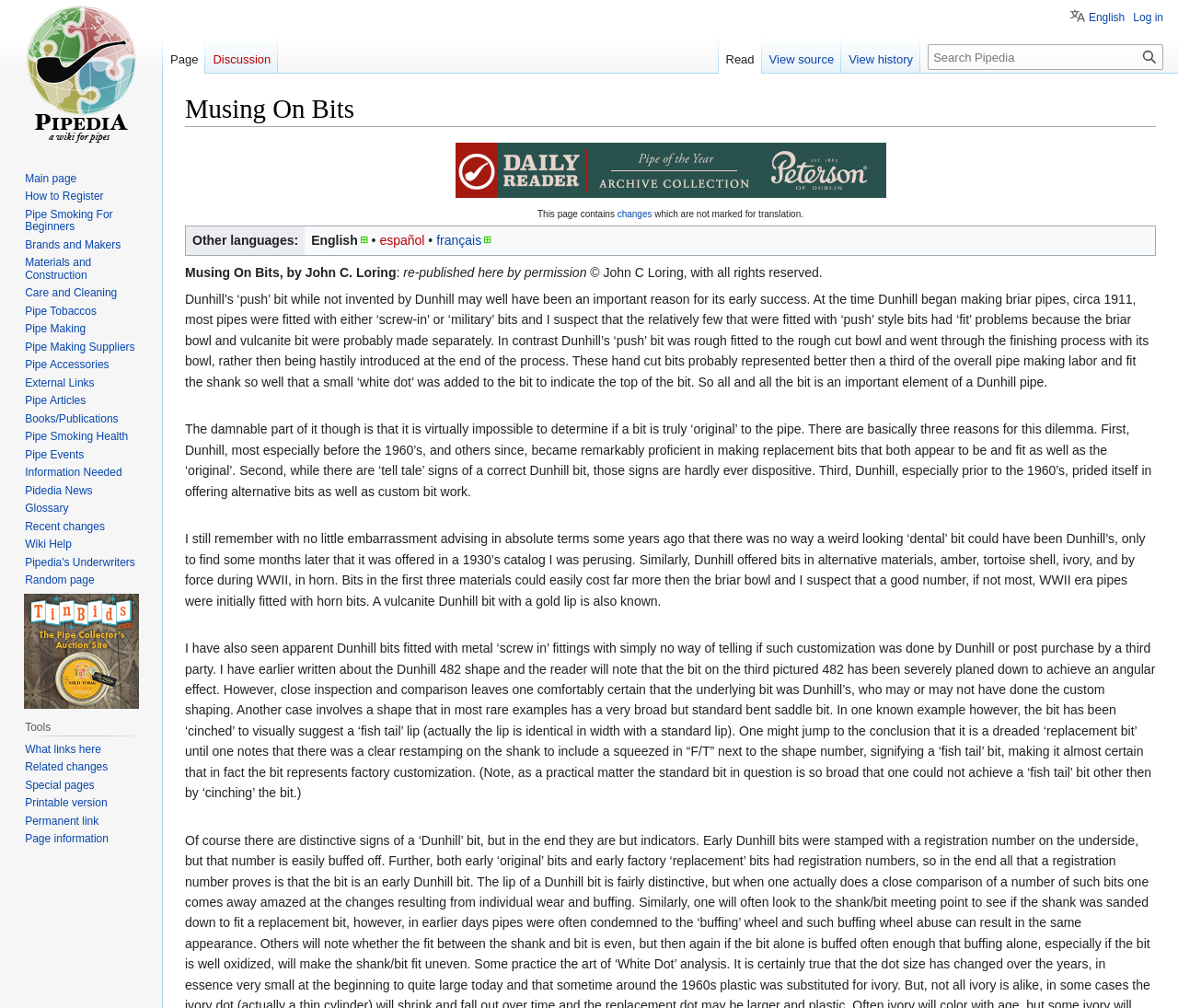Identify the title of the webpage and provide its text content.

Musing On Bits